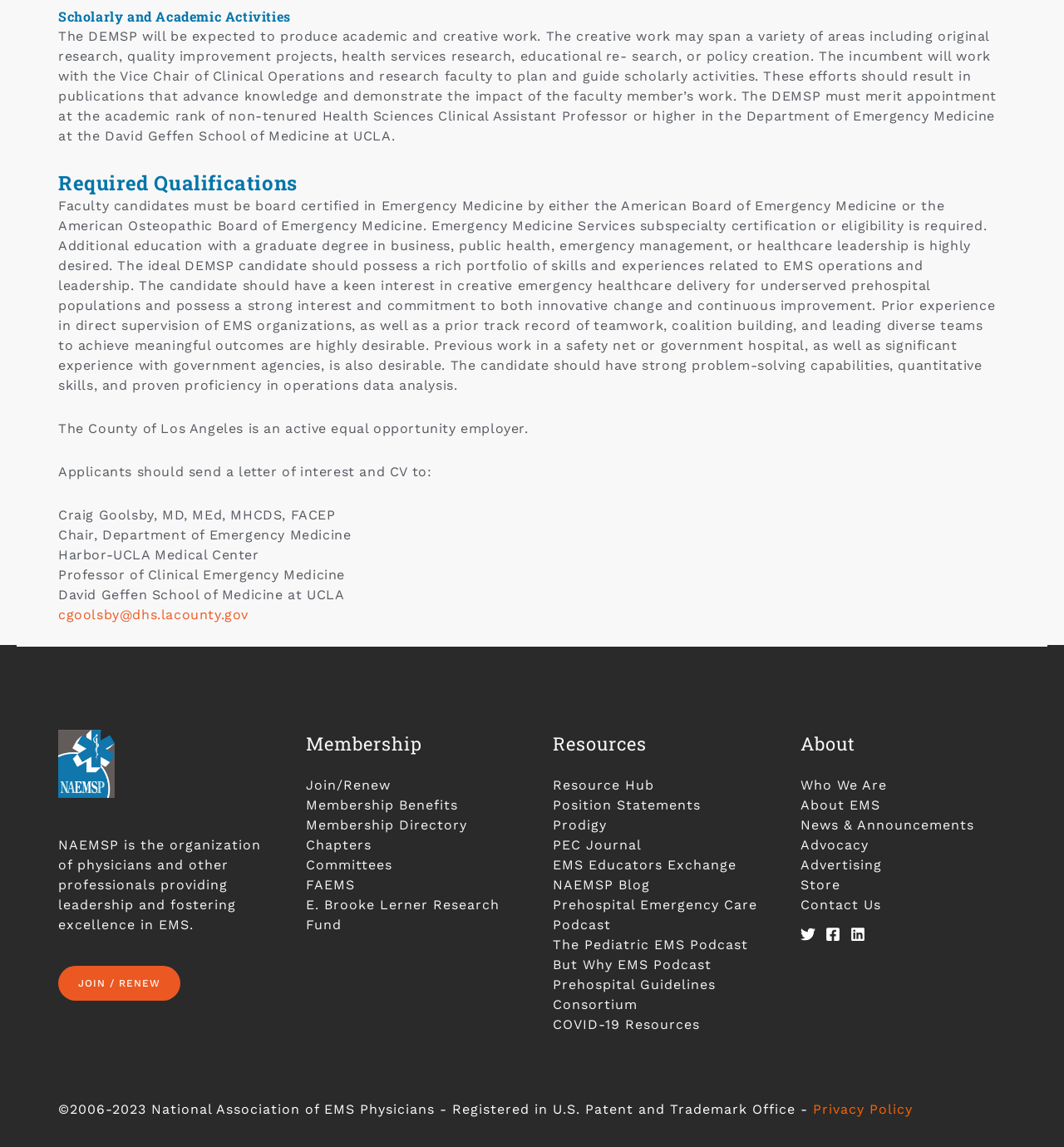Please identify the bounding box coordinates of the element's region that should be clicked to execute the following instruction: "Click INFORMATION". The bounding box coordinates must be four float numbers between 0 and 1, i.e., [left, top, right, bottom].

None